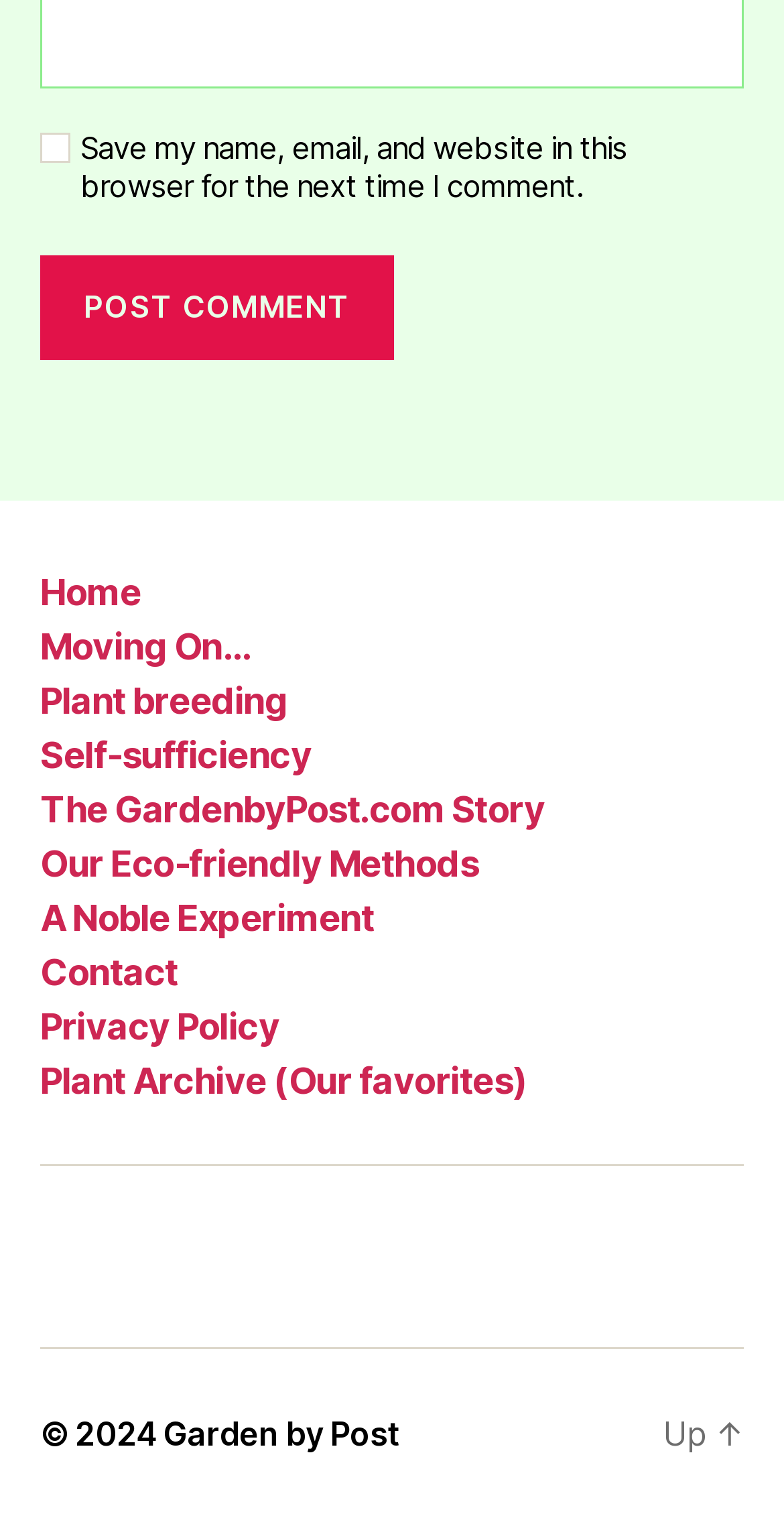What is the copyright year?
Please provide a detailed and comprehensive answer to the question.

I found a static text element at the bottom of the page that displays the copyright year, which is 2024.